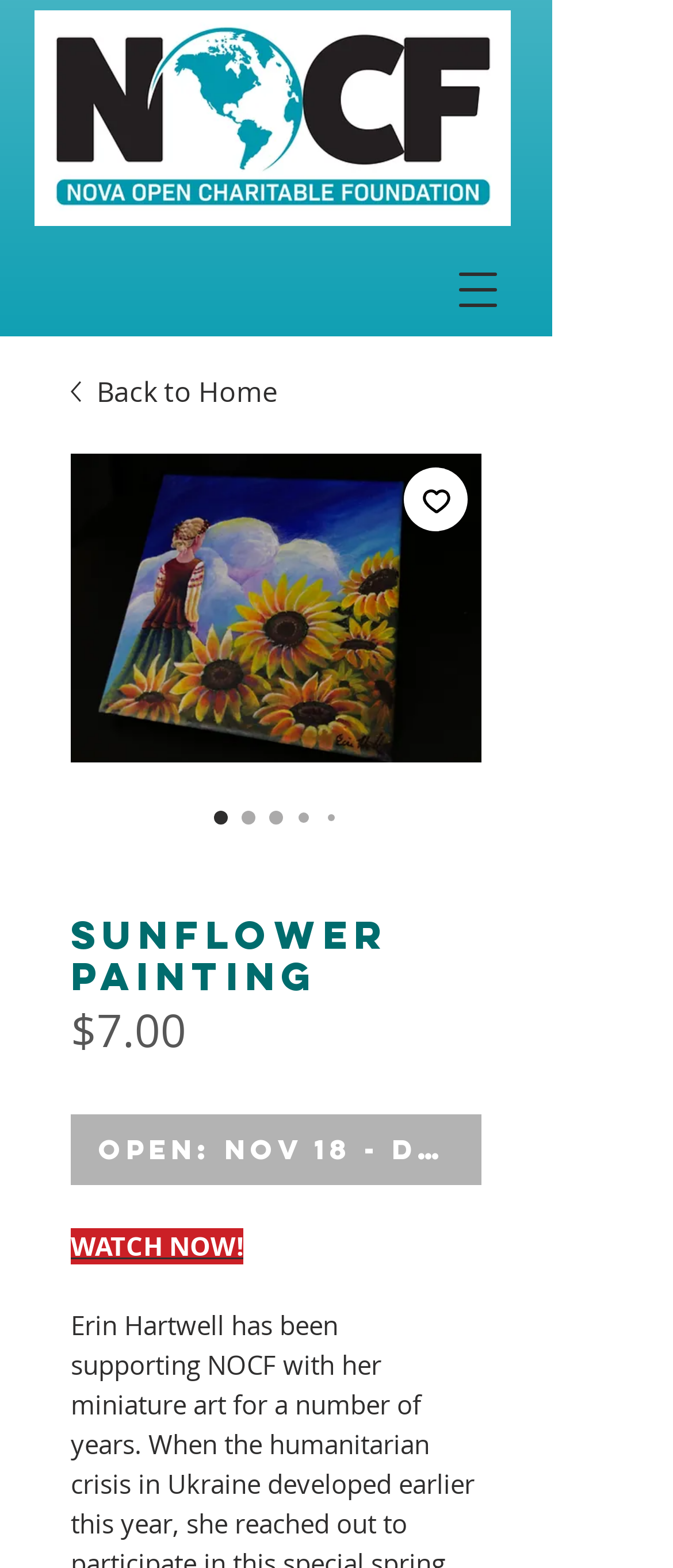How much does the painting cost?
Please answer using one word or phrase, based on the screenshot.

$7.00